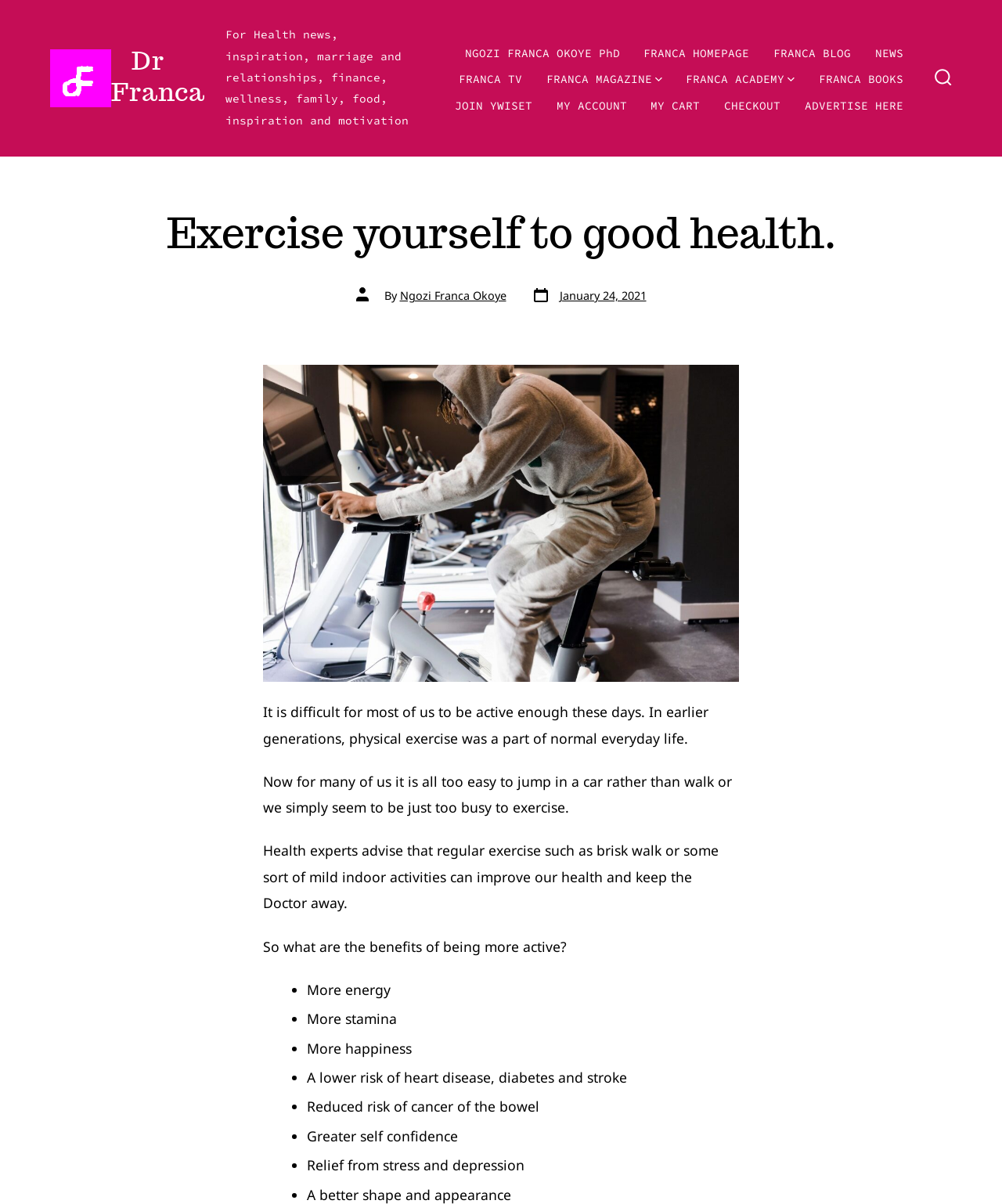What is the name of the author of the latest article?
Please provide a single word or phrase based on the screenshot.

Ngozi Franca Okoye